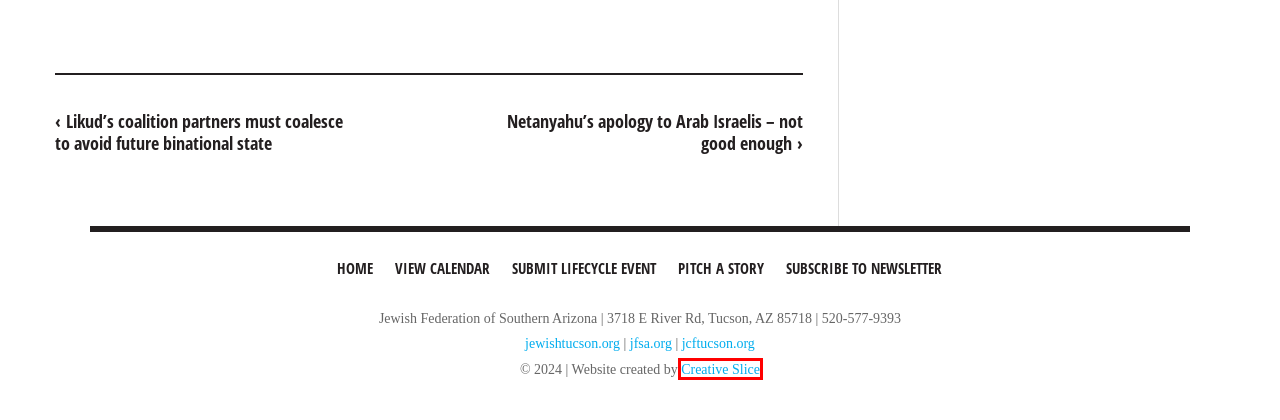Review the screenshot of a webpage which includes a red bounding box around an element. Select the description that best fits the new webpage once the element in the bounding box is clicked. Here are the candidates:
A. Foundation | Jewish Philanthropies of Southern Arizona
B. Netanyahu’s apology to Arab Israelis – not good enough | AZ Jewish Post
C. Likud’s coalition partners must coalesce to avoid future binational state | AZ Jewish Post
D. Creative Slice — Tucson website design, the right way — WordPress development
E. Tzedek Project: Comparing trial processes then and now | AZ Jewish Post
F. Submit Lifecycle Announcement | AZ Jewish Post
G. Opinion | AZ Jewish Post
H. Community Directory | Jewish Philanthropies of Southern Arizona

D